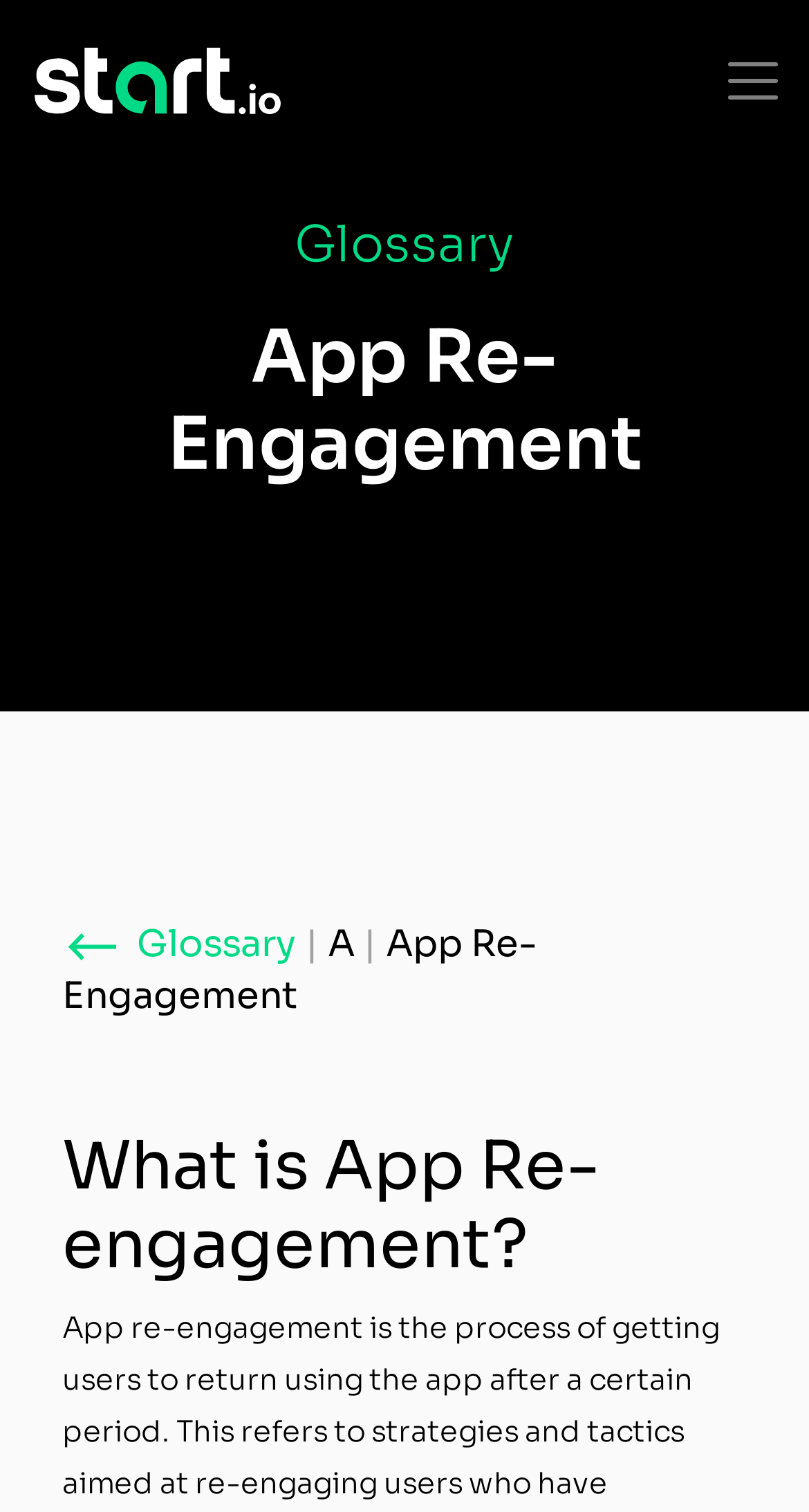What is the current page about?
Please answer the question with as much detail as possible using the screenshot.

The current page is about 'App Re-engagement' as indicated by the heading 'What is App Re-engagement?' and the subheading 'App Re-Engagement'.